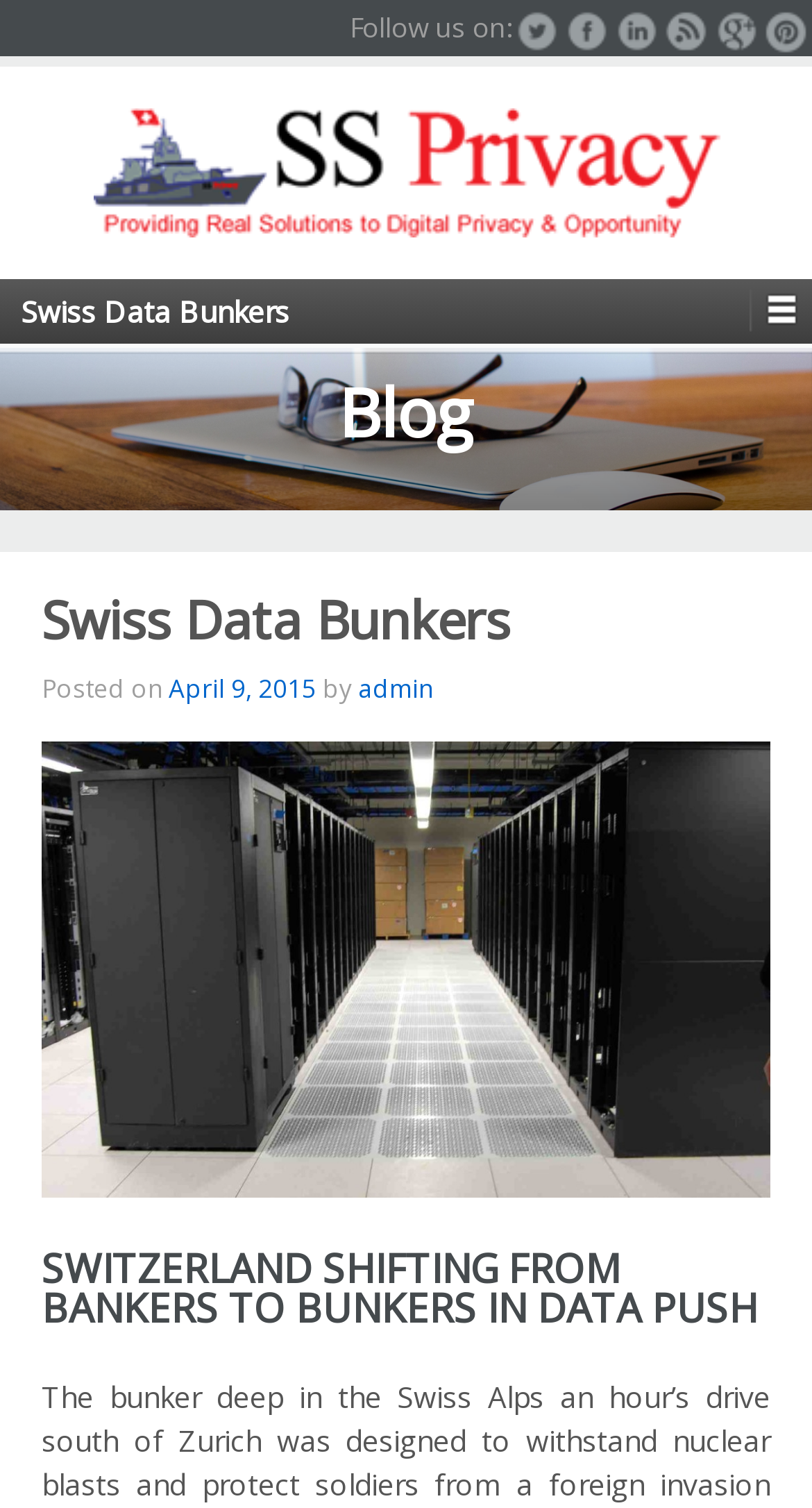Determine the bounding box coordinates for the element that should be clicked to follow this instruction: "Check the article about SWITZERLAND SHIFTING FROM BANKERS TO BUNKERS IN DATA PUSH". The coordinates should be given as four float numbers between 0 and 1, in the format [left, top, right, bottom].

[0.051, 0.829, 0.949, 0.881]